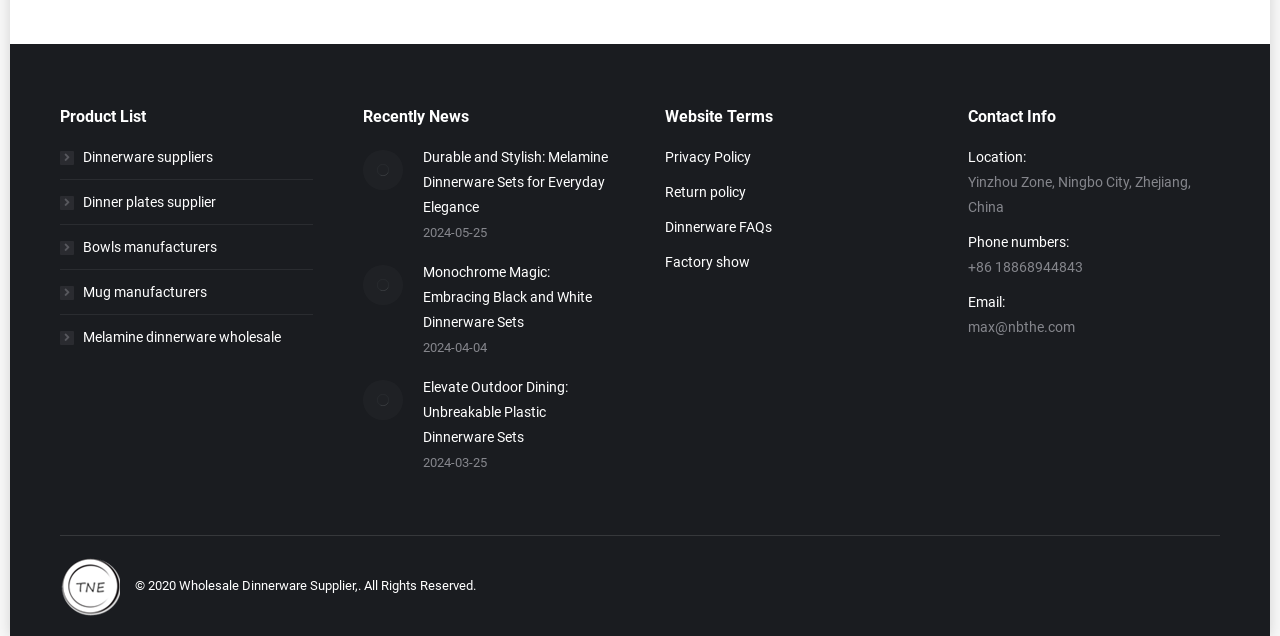Reply to the question with a brief word or phrase: What is the purpose of the 'Factory show' link on this webpage?

To show the factory